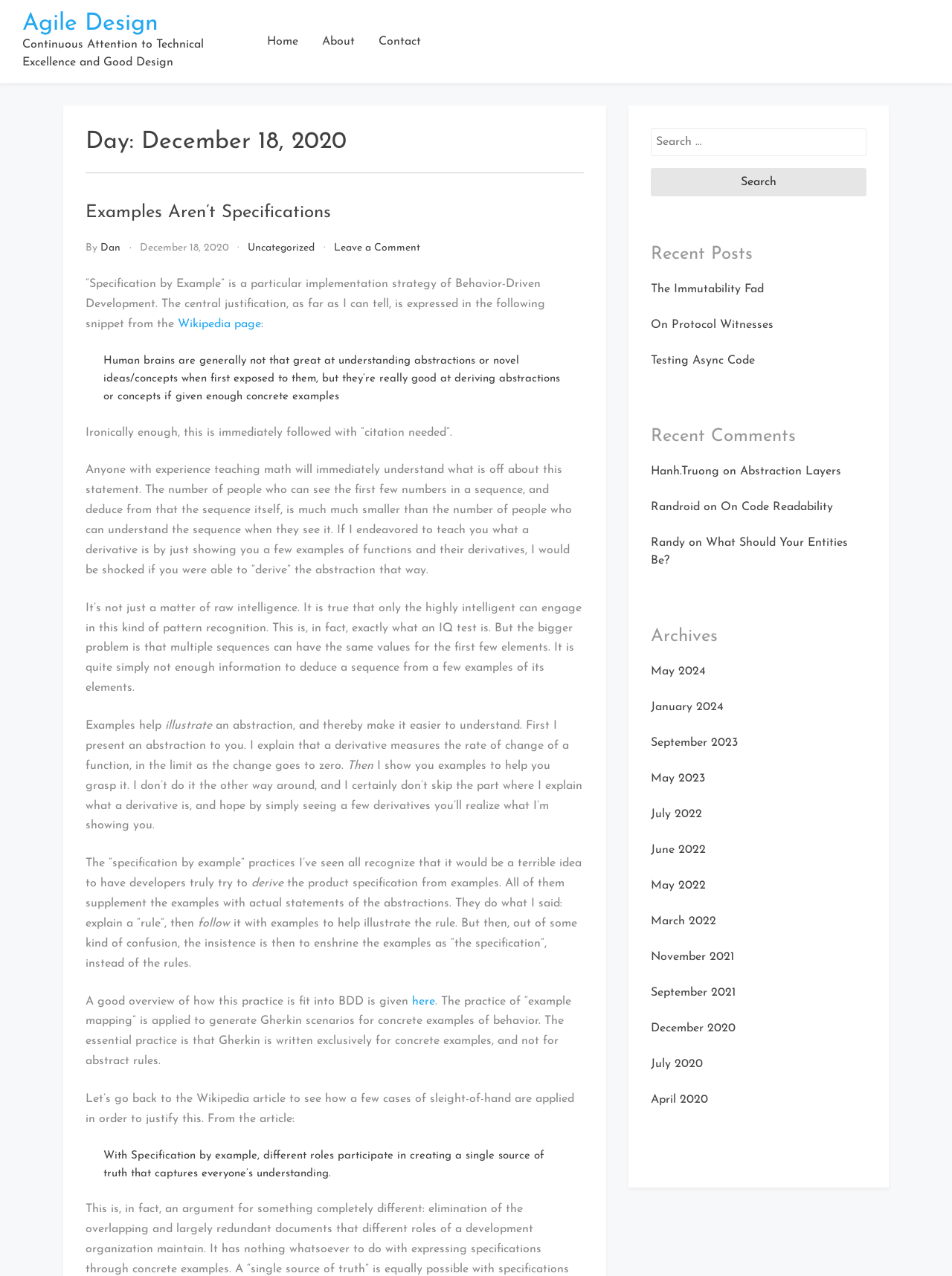Locate the bounding box coordinates of the clickable region necessary to complete the following instruction: "Go to the 'December 2020' archive". Provide the coordinates in the format of four float numbers between 0 and 1, i.e., [left, top, right, bottom].

[0.684, 0.801, 0.773, 0.81]